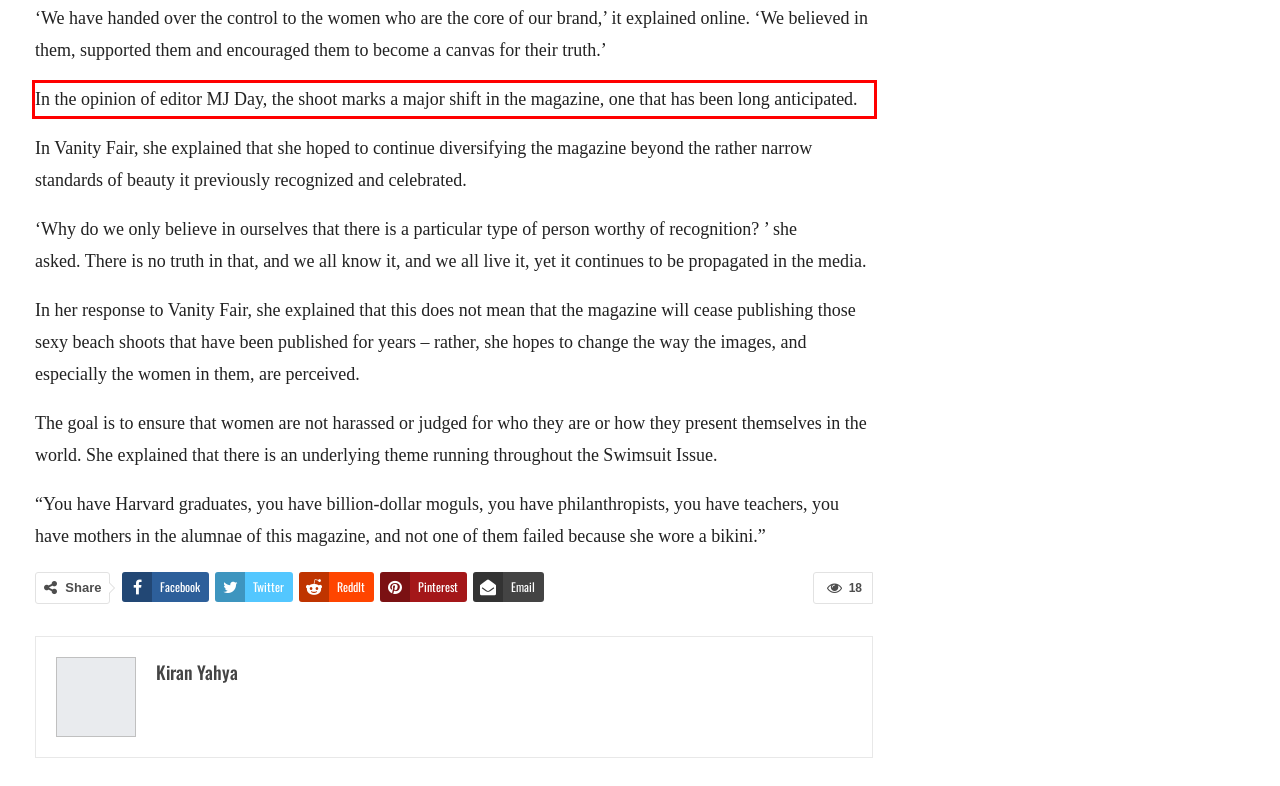Using the provided webpage screenshot, recognize the text content in the area marked by the red bounding box.

In the opinion of editor MJ Day, the shoot marks a major shift in the magazine, one that has been long anticipated.